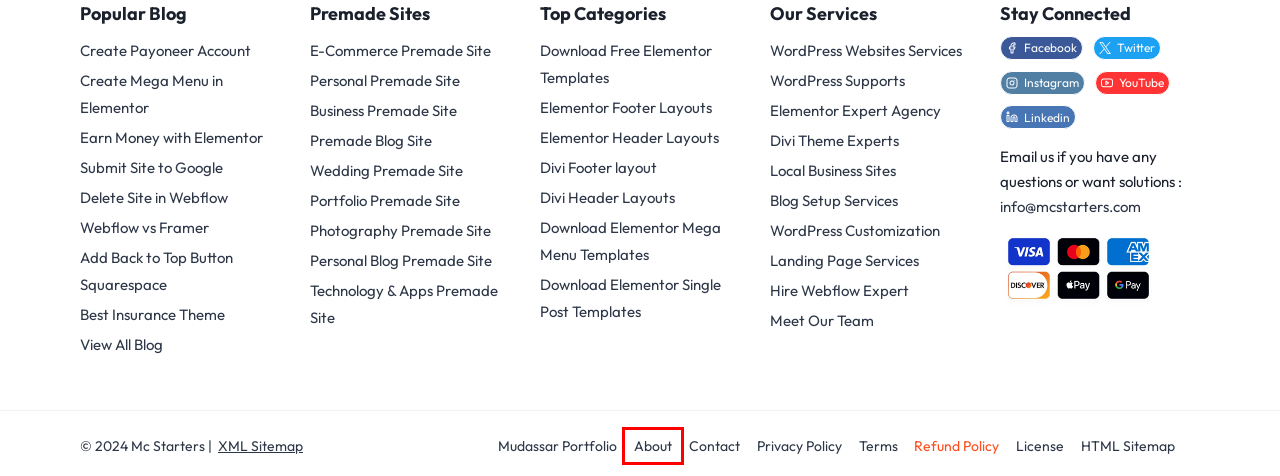Look at the screenshot of a webpage where a red rectangle bounding box is present. Choose the webpage description that best describes the new webpage after clicking the element inside the red bounding box. Here are the candidates:
A. Download 500+ Free Elementor Templates | Mc Starters
B. Best Local Business Website Design Services | $50 Only
C. How To Create Payoneer Account & Approve Within 1 Day
D. About Us | Mc Starters
E. Download Free Divi Header Layouts | Just Click & Download 2022
F. Cheap WordPress Web Design Services | $50 Price | MCS
G. How To Create A Mega Menu In WordPress With Elementor Pro
H. How To Add Back To Top Button In Squarespace In 4 Step

D